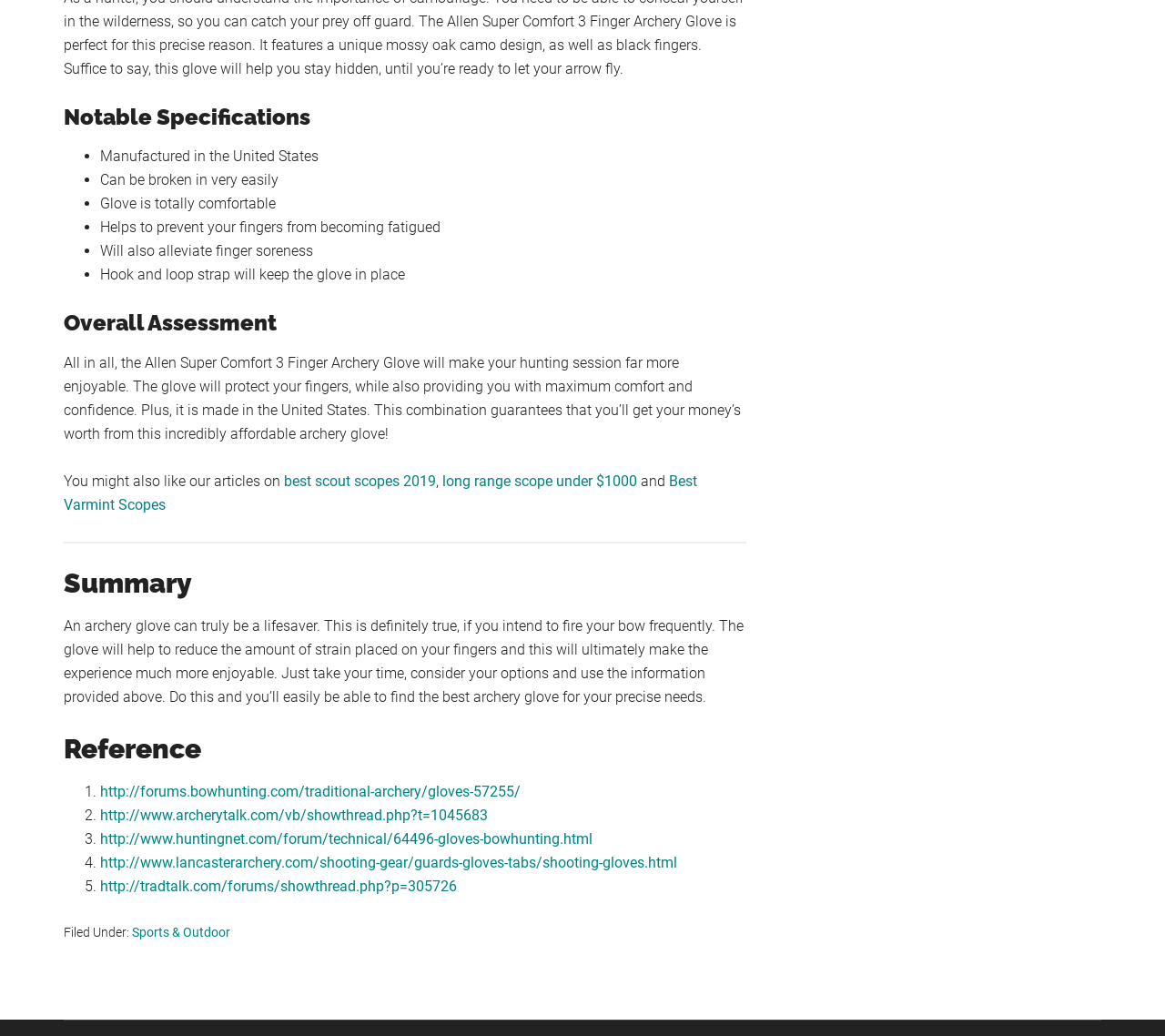Determine the bounding box coordinates of the target area to click to execute the following instruction: "Click on the link to visit http://forums.bowhunting.com/traditional-archery/gloves-57255/."

[0.086, 0.756, 0.447, 0.772]